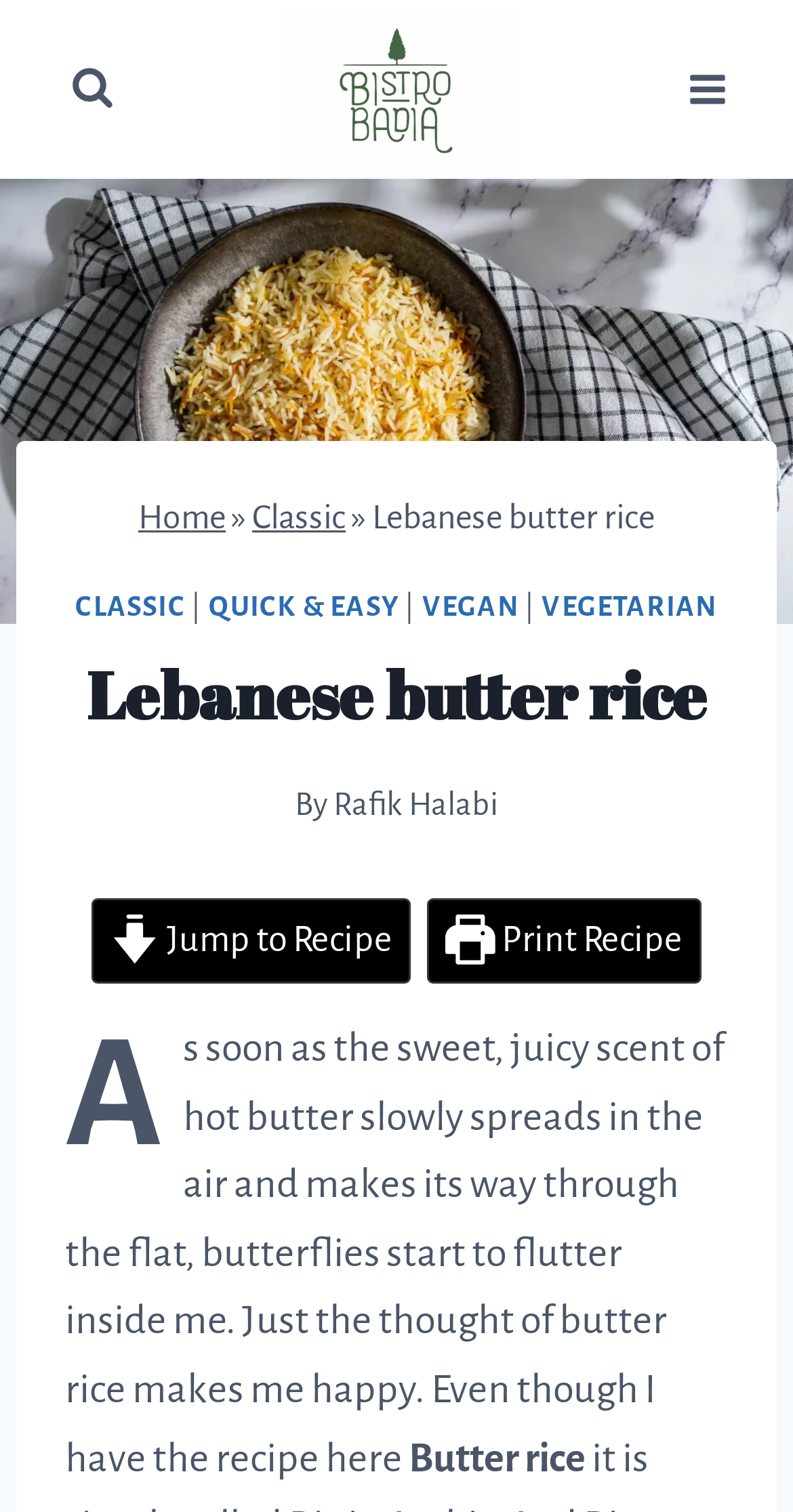What is the title or heading displayed on the webpage?

Lebanese butter rice